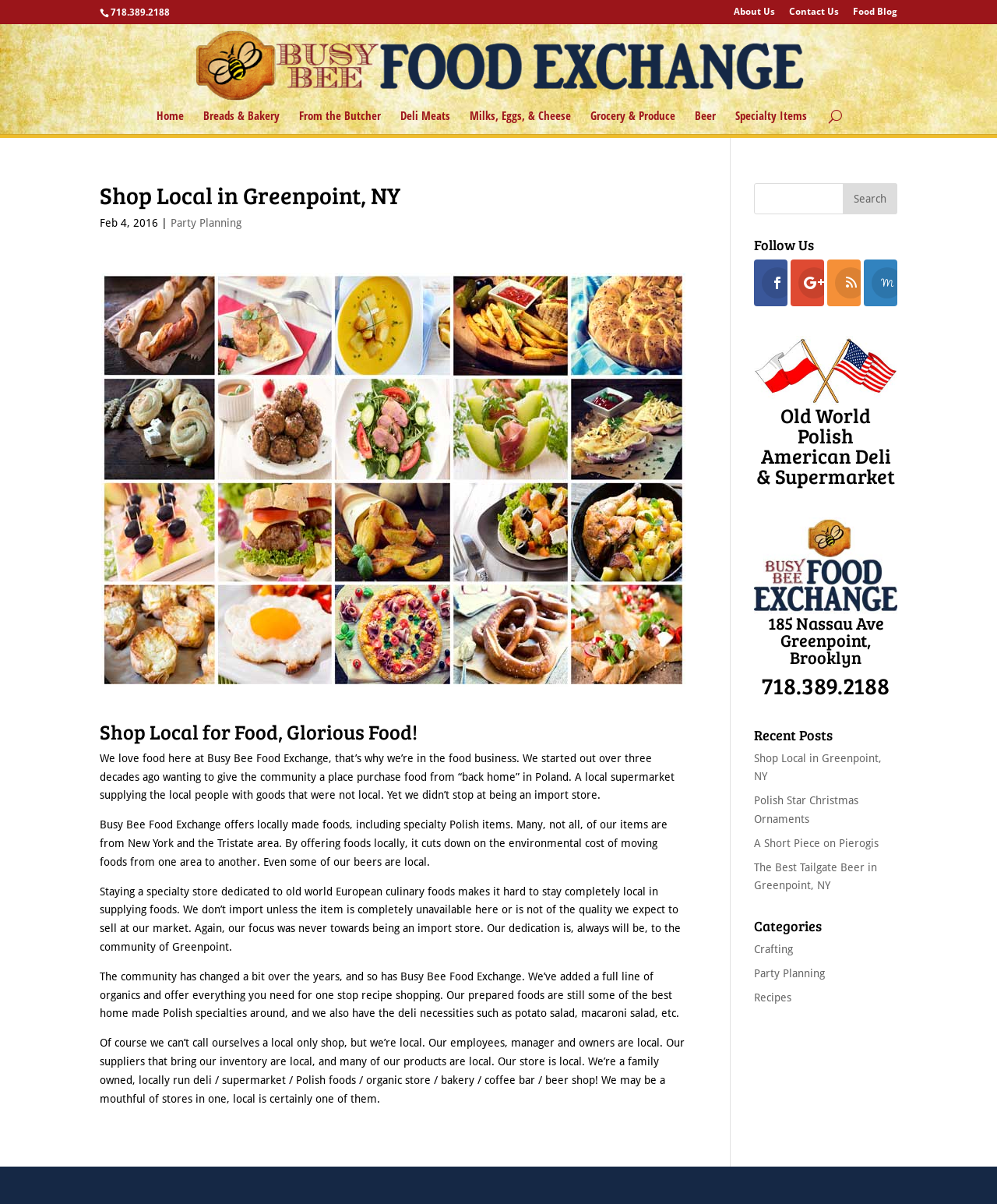Respond to the following question with a brief word or phrase:
What is the focus of Busy Bee Food Exchange?

Supporting the local community